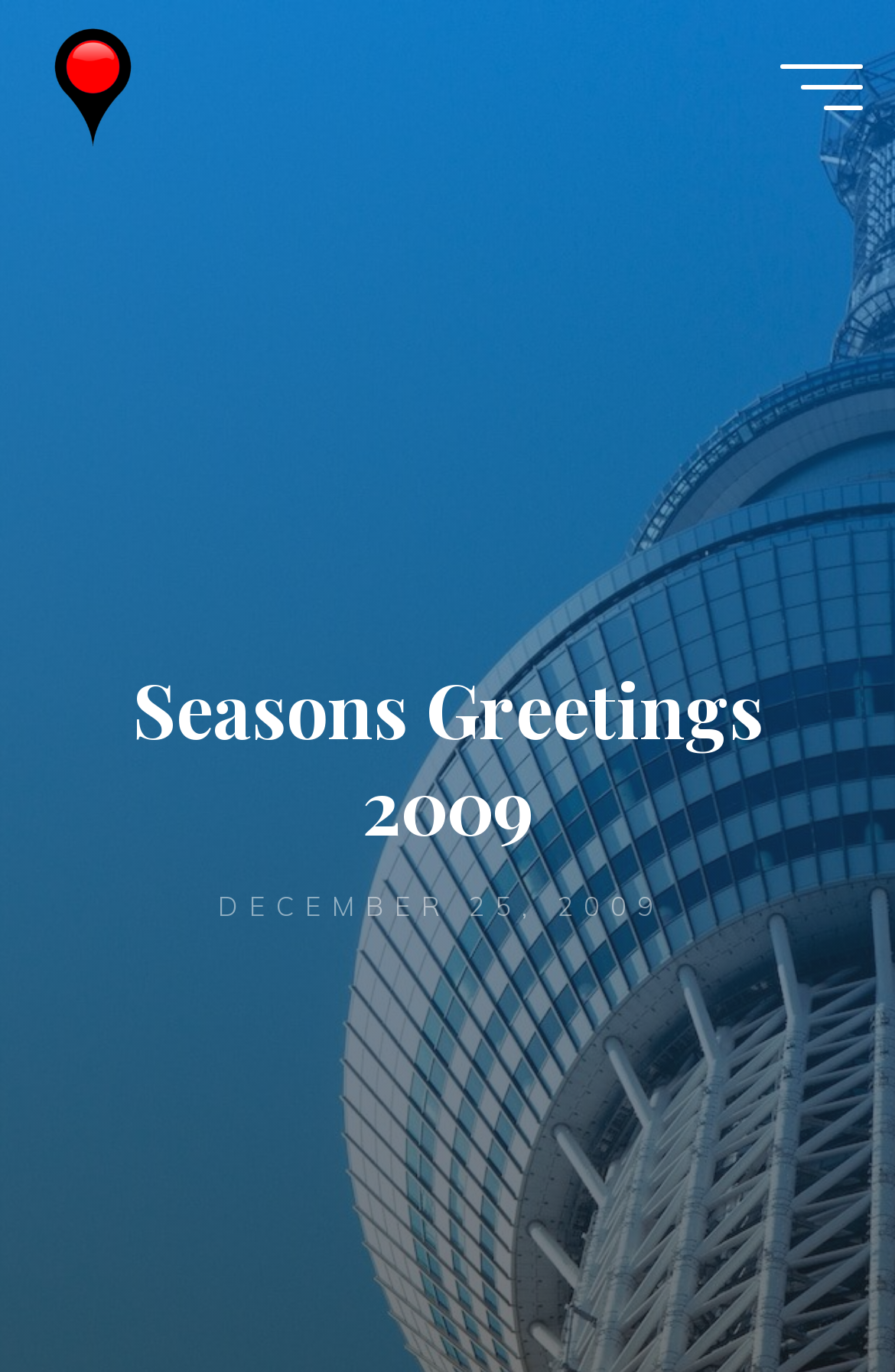What is the date mentioned on the webpage?
Look at the screenshot and respond with a single word or phrase.

DECEMBER 25, 2009